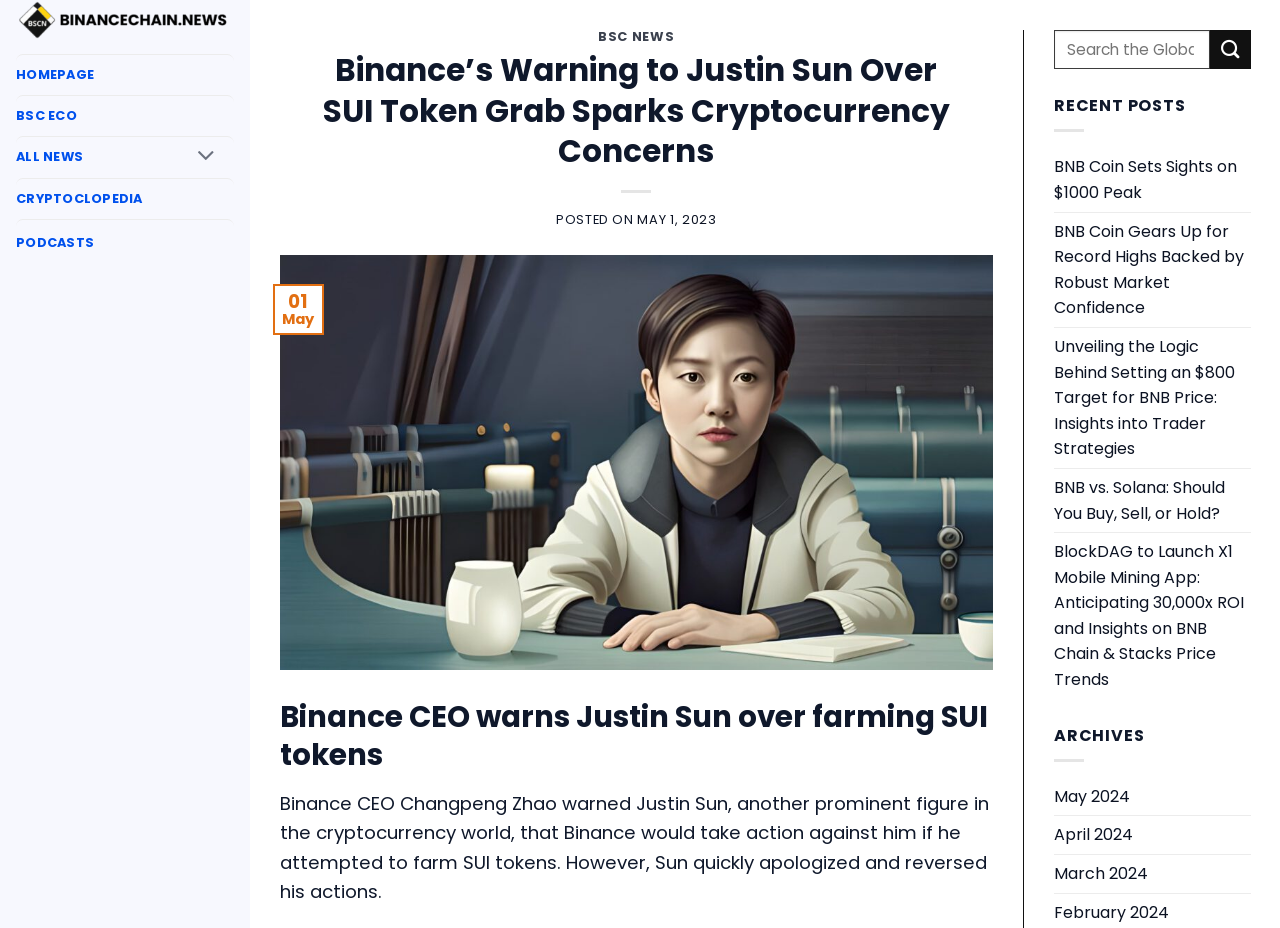Determine the bounding box coordinates of the clickable region to follow the instruction: "Search the Global Crypto News Network".

[0.823, 0.032, 0.977, 0.075]